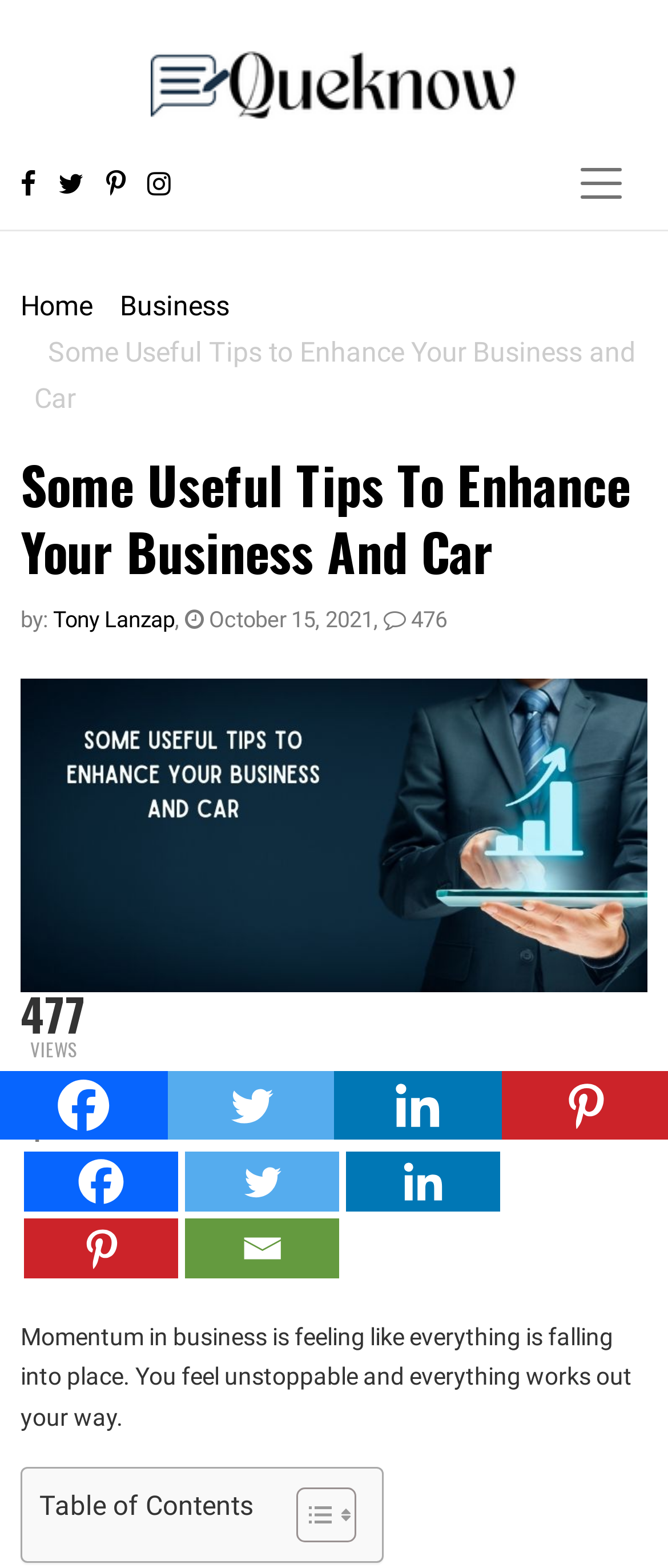How many views does the article have?
Deliver a detailed and extensive answer to the question.

The number of views can be found by looking at the text next to the 'VIEWS' label, which is '477'.